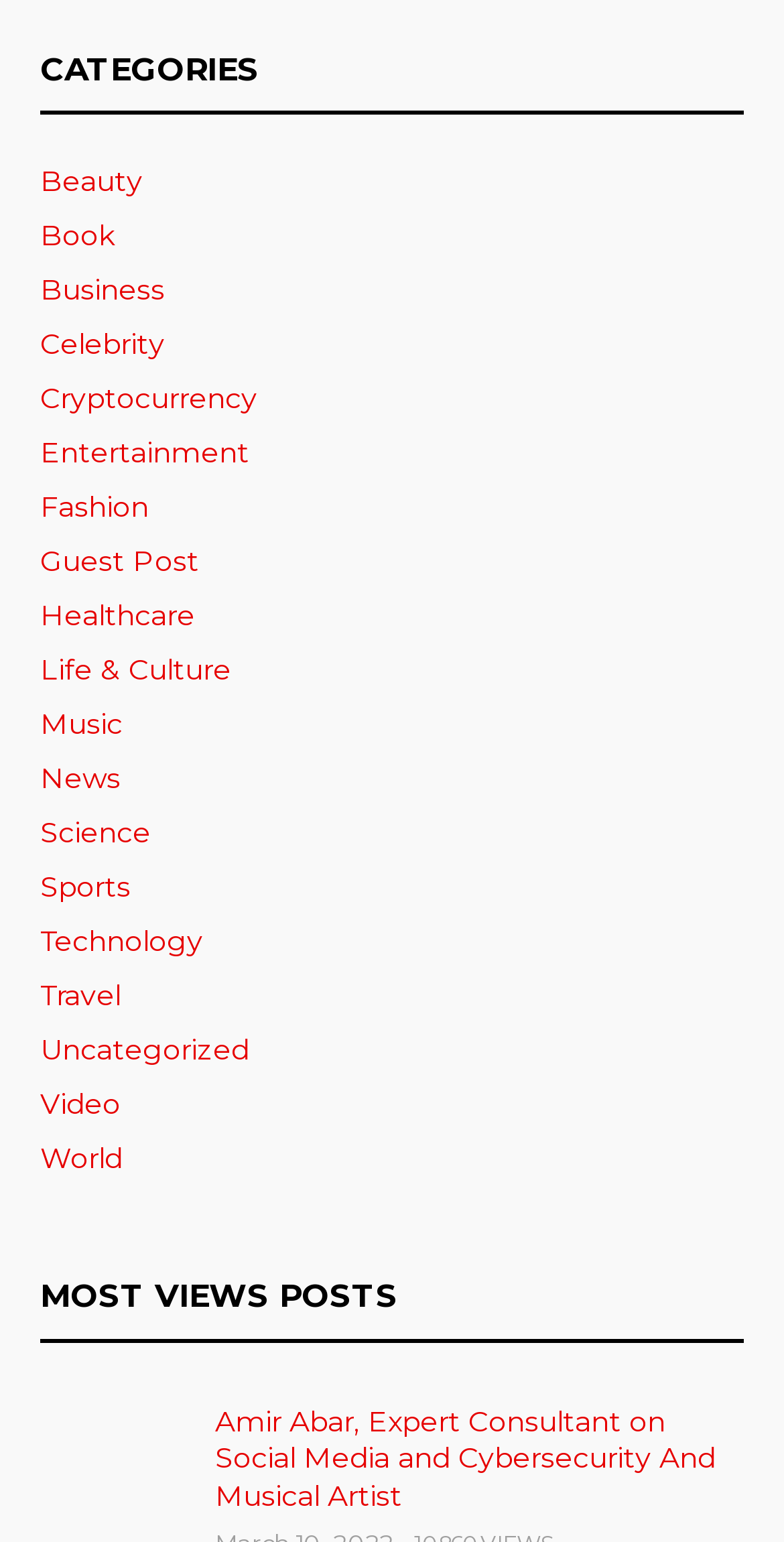Respond with a single word or short phrase to the following question: 
How many images are associated with the first post under 'MOST VIEWS POSTS'?

1